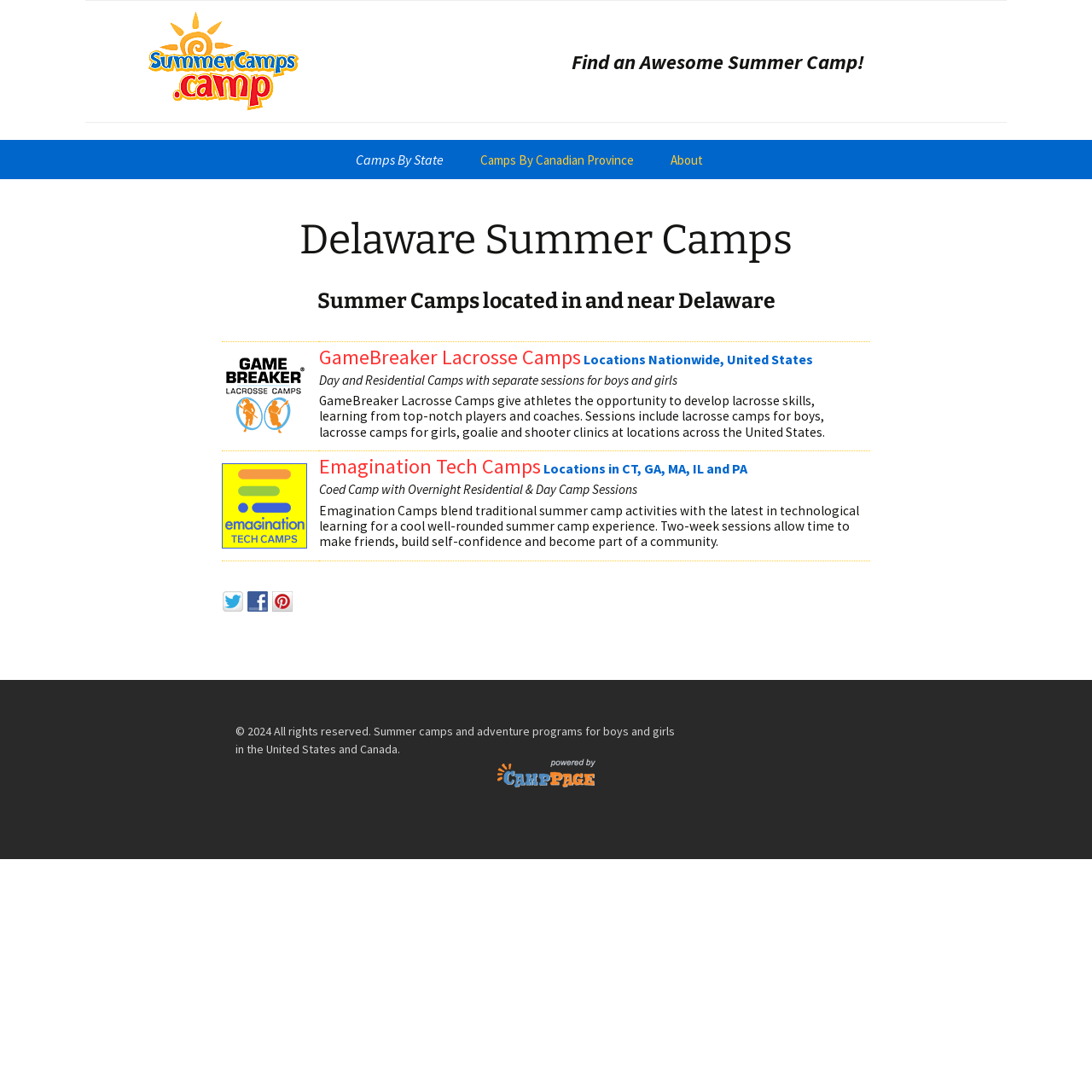Determine the bounding box coordinates of the clickable region to carry out the instruction: "Click on the 'SummerCamps.camp' link".

[0.062, 0.0, 0.938, 0.112]